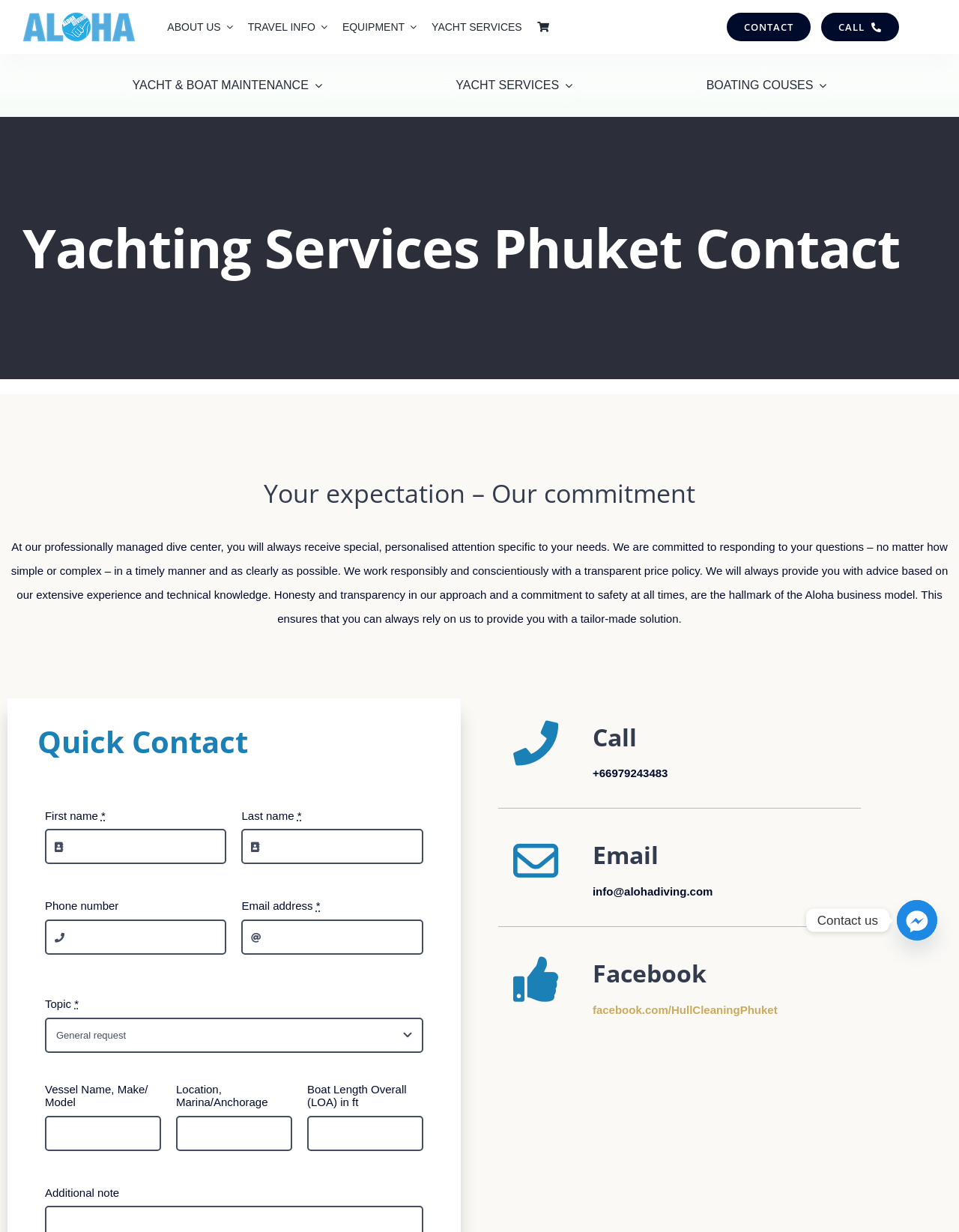Provide the bounding box coordinates of the section that needs to be clicked to accomplish the following instruction: "Send a message on Facebook Messenger."

[0.935, 0.731, 0.977, 0.763]